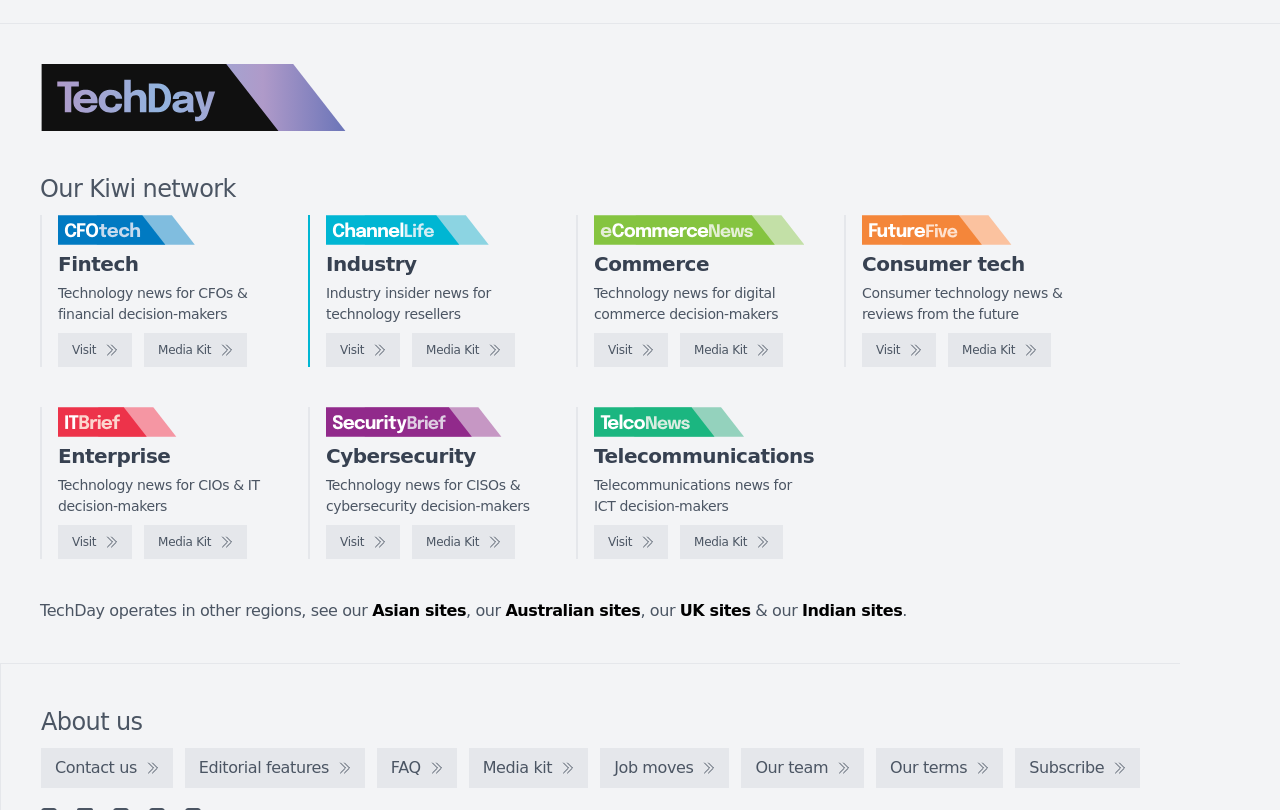Please identify the coordinates of the bounding box that should be clicked to fulfill this instruction: "View Our Kiwi network".

[0.031, 0.216, 0.184, 0.251]